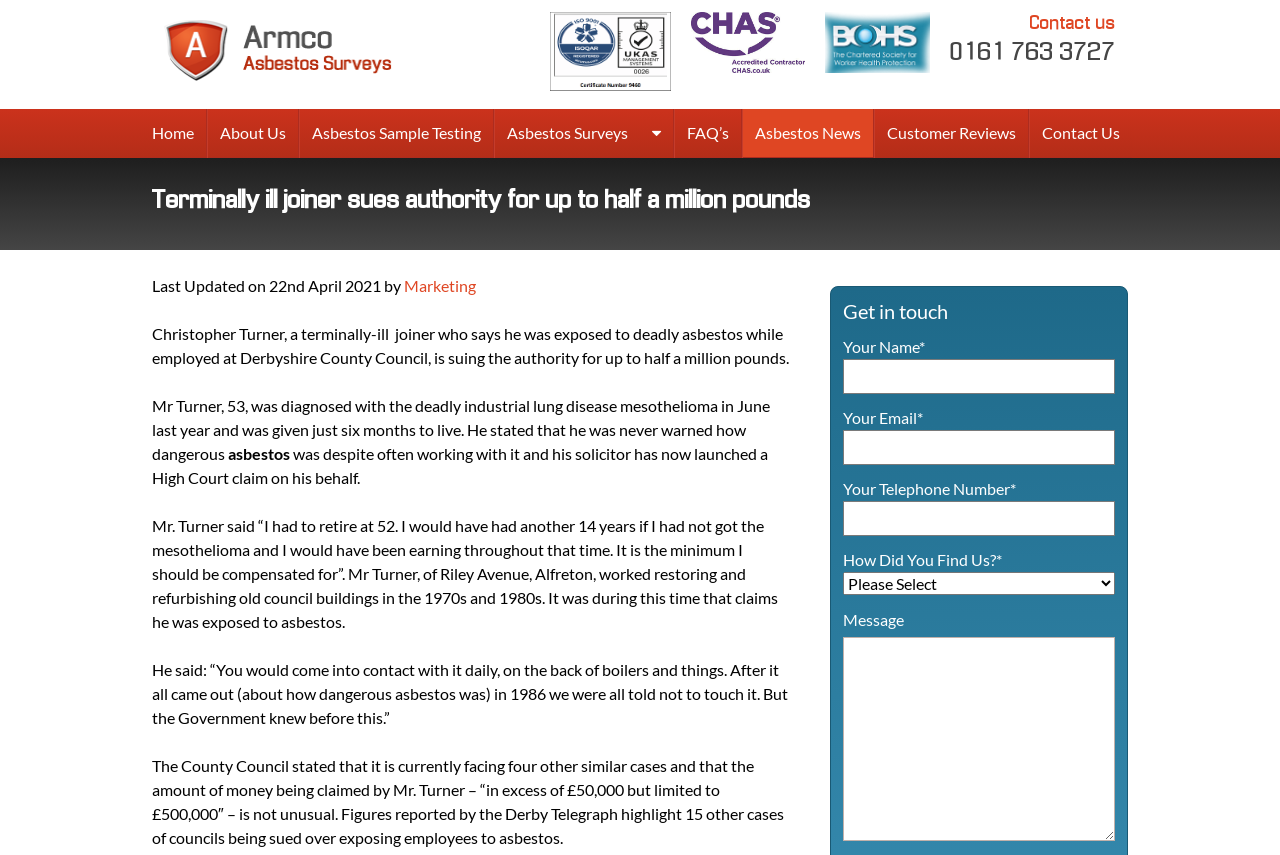Please indicate the bounding box coordinates for the clickable area to complete the following task: "Fill in the 'Your Name*' textbox". The coordinates should be specified as four float numbers between 0 and 1, i.e., [left, top, right, bottom].

[0.659, 0.42, 0.871, 0.461]